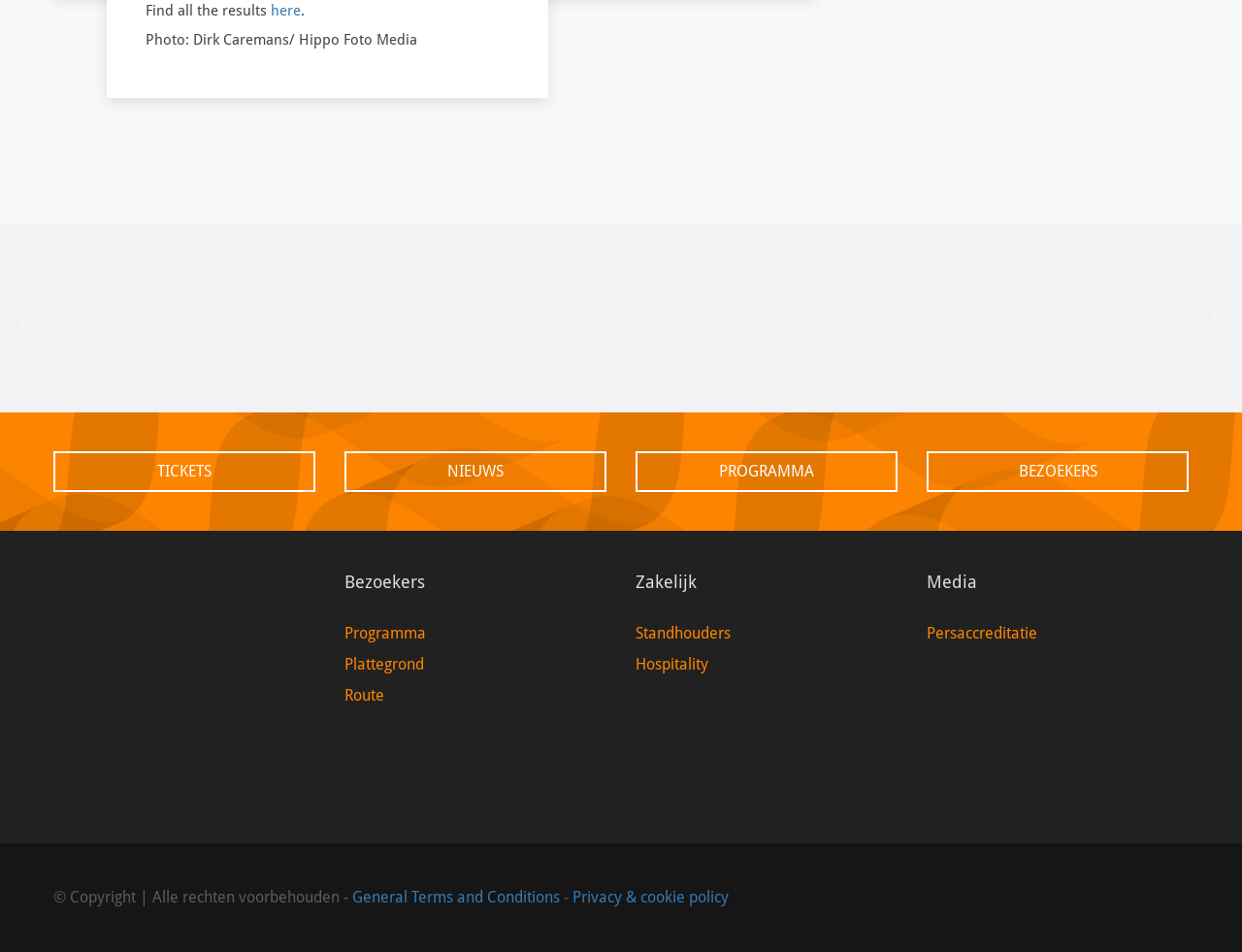Please locate the bounding box coordinates of the region I need to click to follow this instruction: "View Programma".

[0.277, 0.656, 0.343, 0.675]